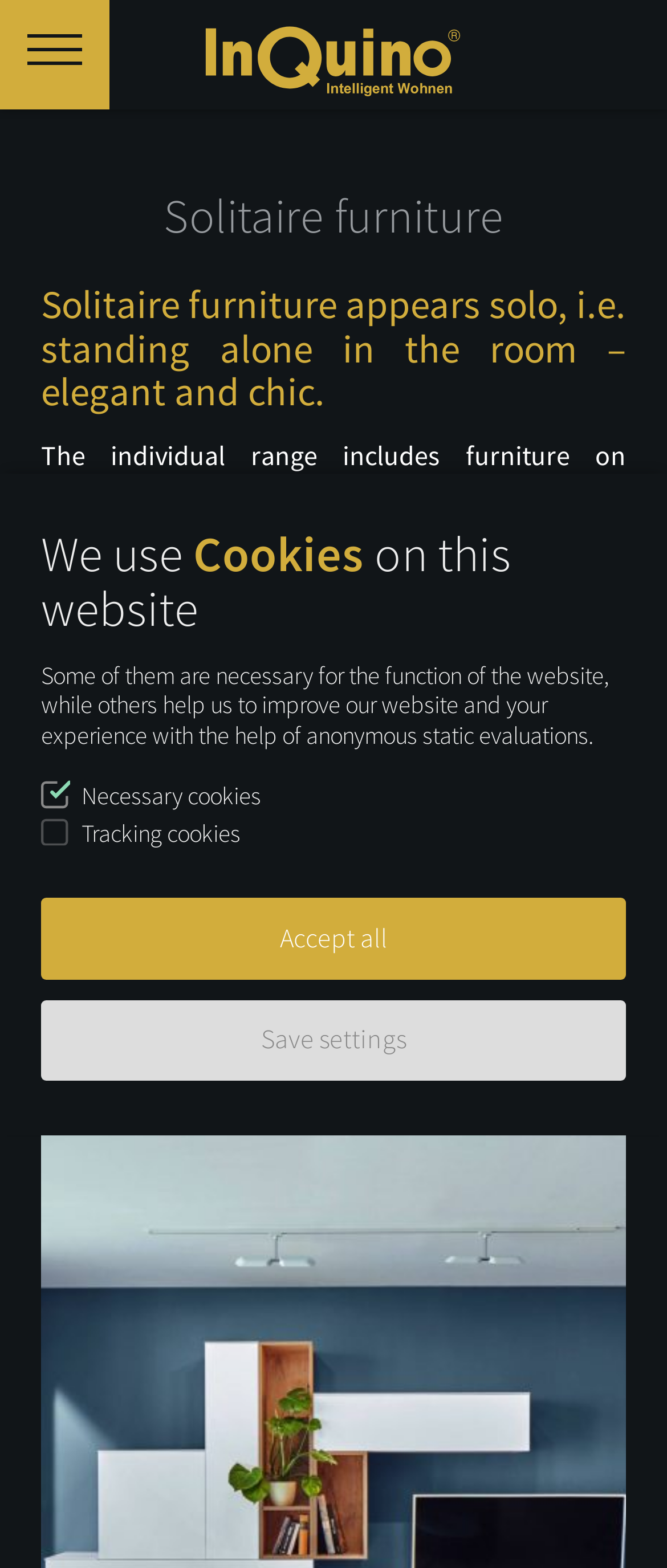Please provide a comprehensive response to the question below by analyzing the image: 
What is the function of the 'Save settings' button?

Based on the webpage content, the 'Save settings' button is located in the section about cookies, and it is likely that it is used to save the user's cookie settings, such as accepting or declining certain types of cookies.